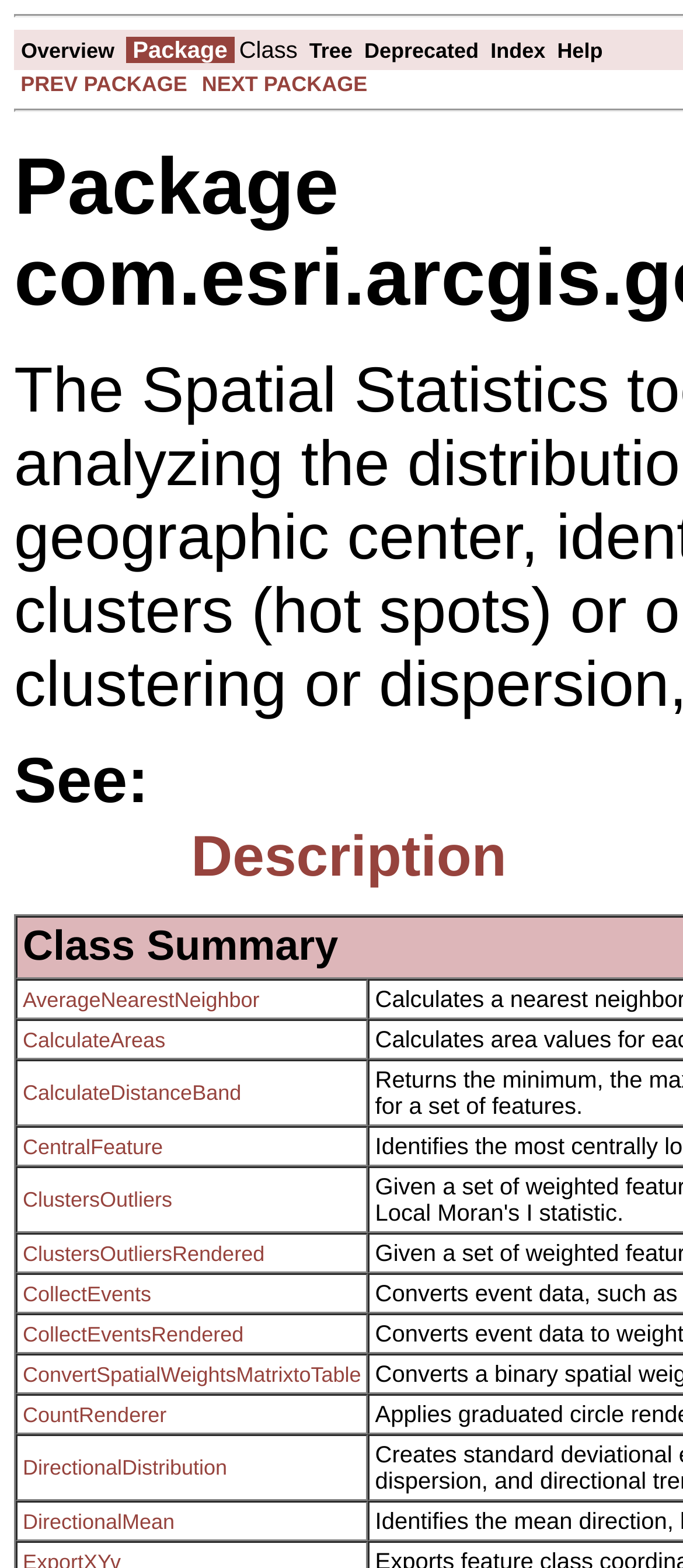What is the last link in the table?
Answer the question with as much detail as possible.

I looked at the last gridcell element with a link child and found that the text of the link is 'DirectionalMean'.